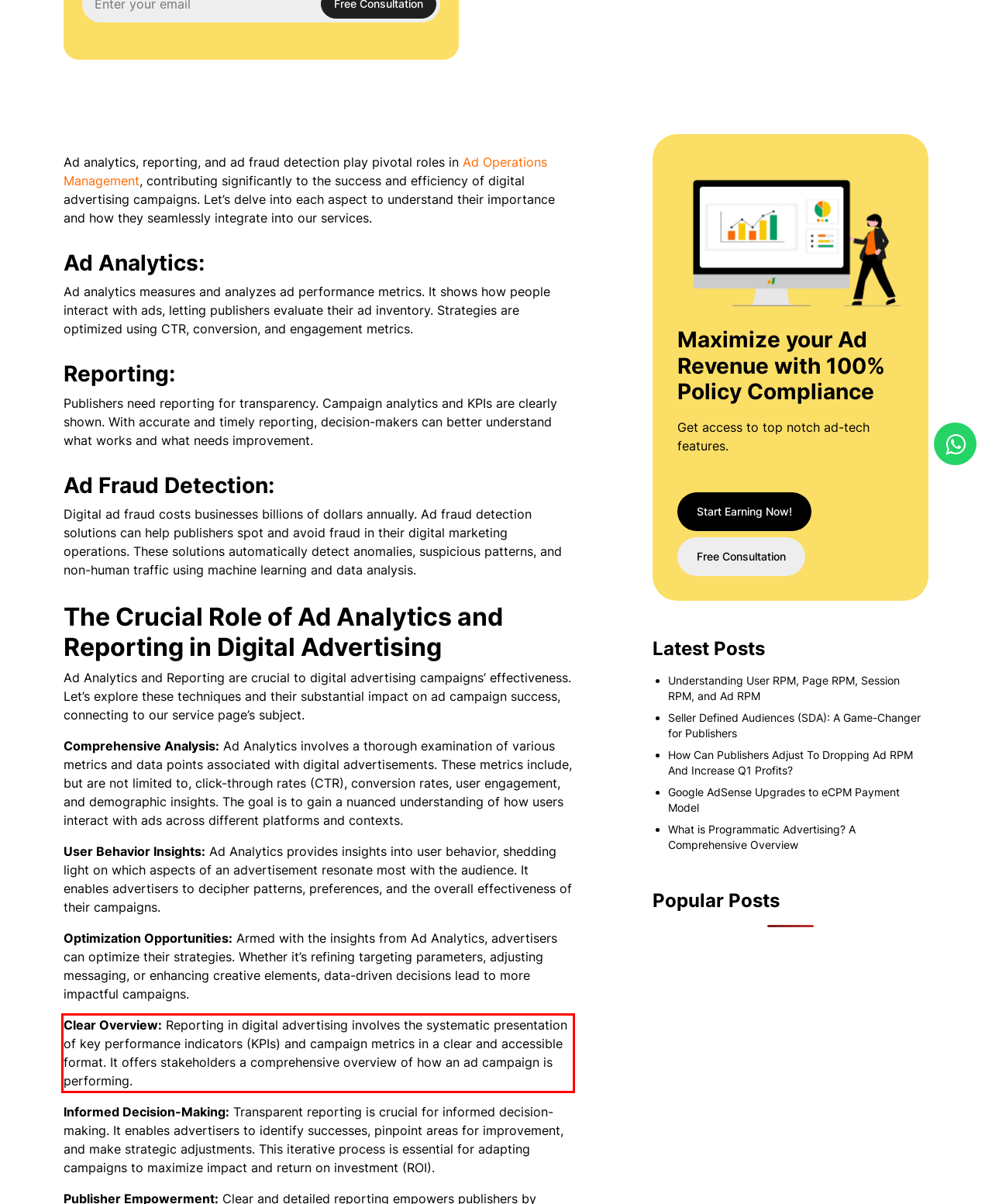Please look at the webpage screenshot and extract the text enclosed by the red bounding box.

Clear Overview: Reporting in digital advertising involves the systematic presentation of key performance indicators (KPIs) and campaign metrics in a clear and accessible format. It offers stakeholders a comprehensive overview of how an ad campaign is performing.